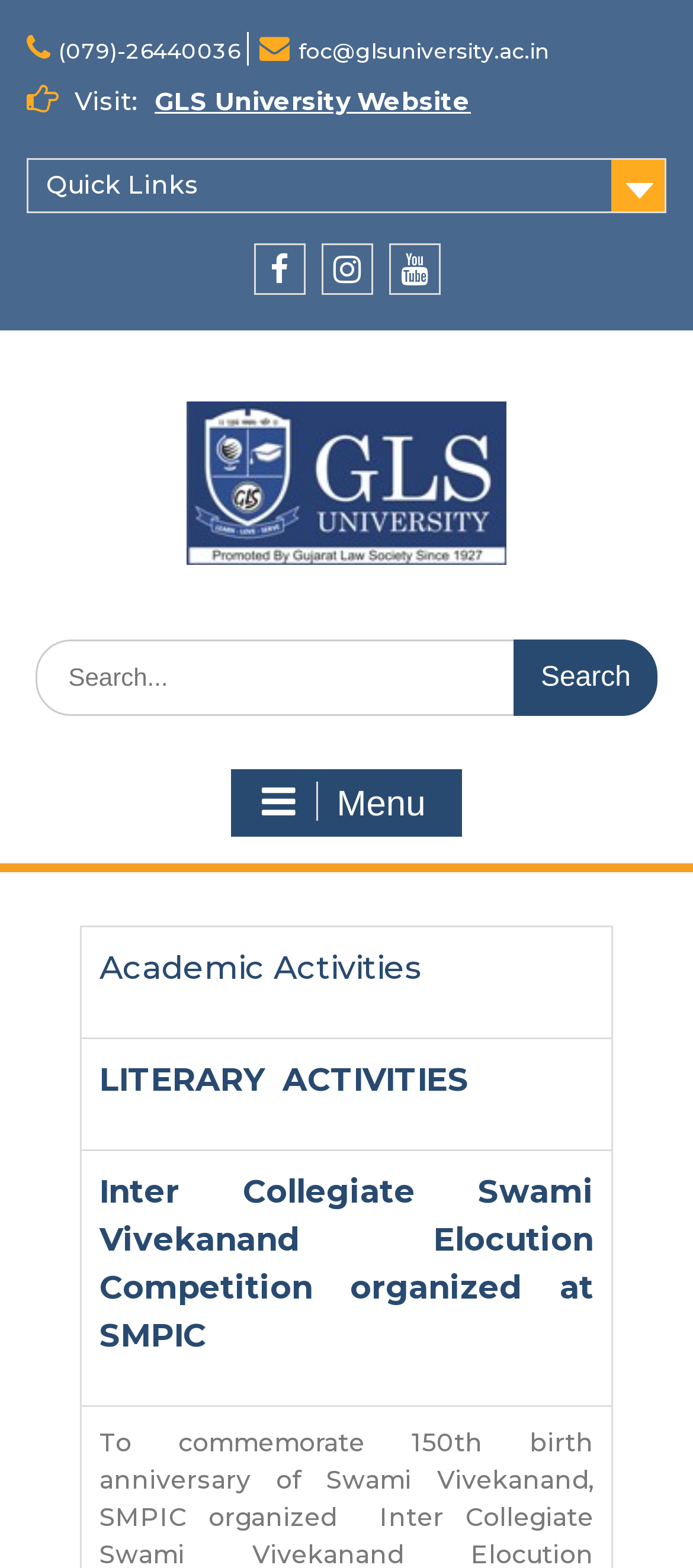Pinpoint the bounding box coordinates of the clickable area needed to execute the instruction: "Send an email". The coordinates should be specified as four float numbers between 0 and 1, i.e., [left, top, right, bottom].

[0.431, 0.024, 0.792, 0.041]